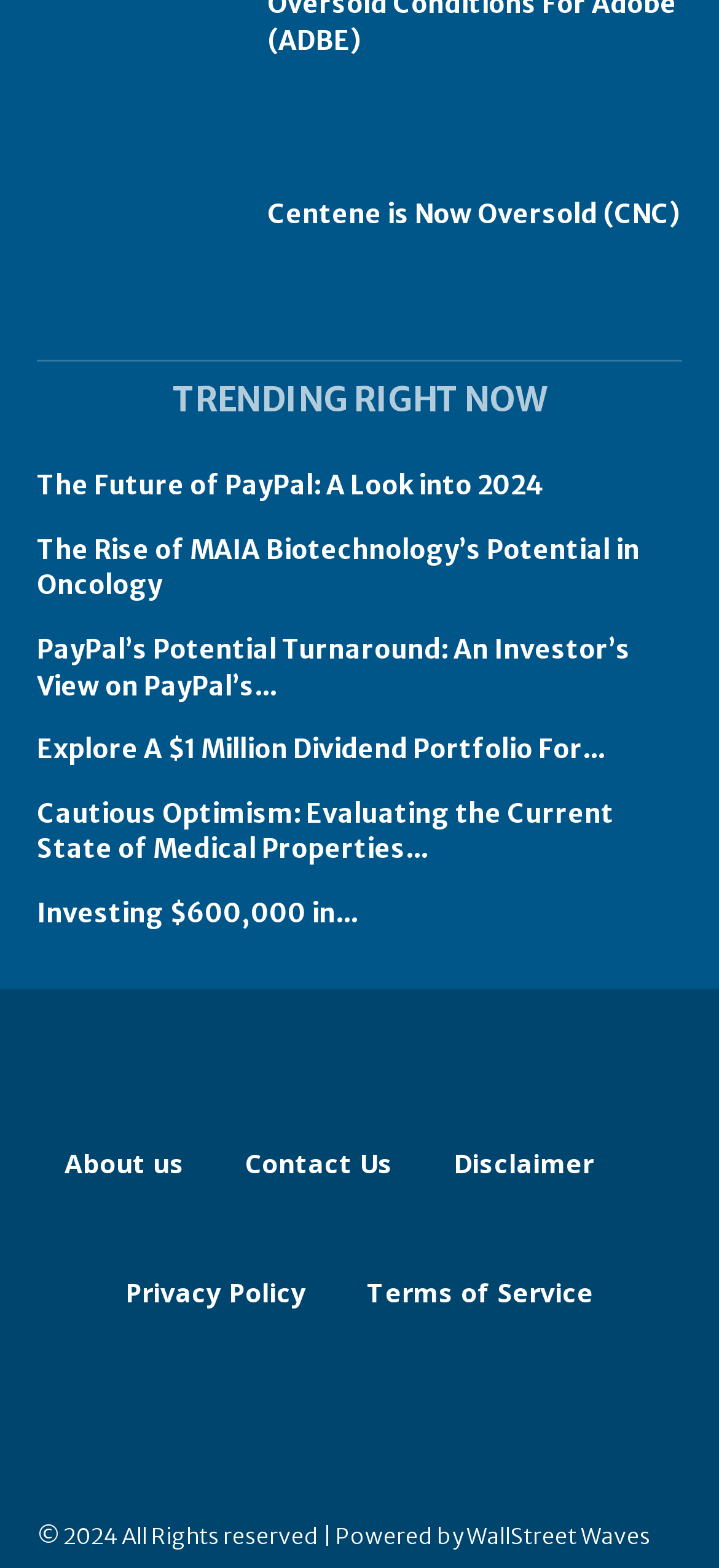Please specify the bounding box coordinates for the clickable region that will help you carry out the instruction: "Visit the about us page".

[0.09, 0.701, 0.256, 0.784]